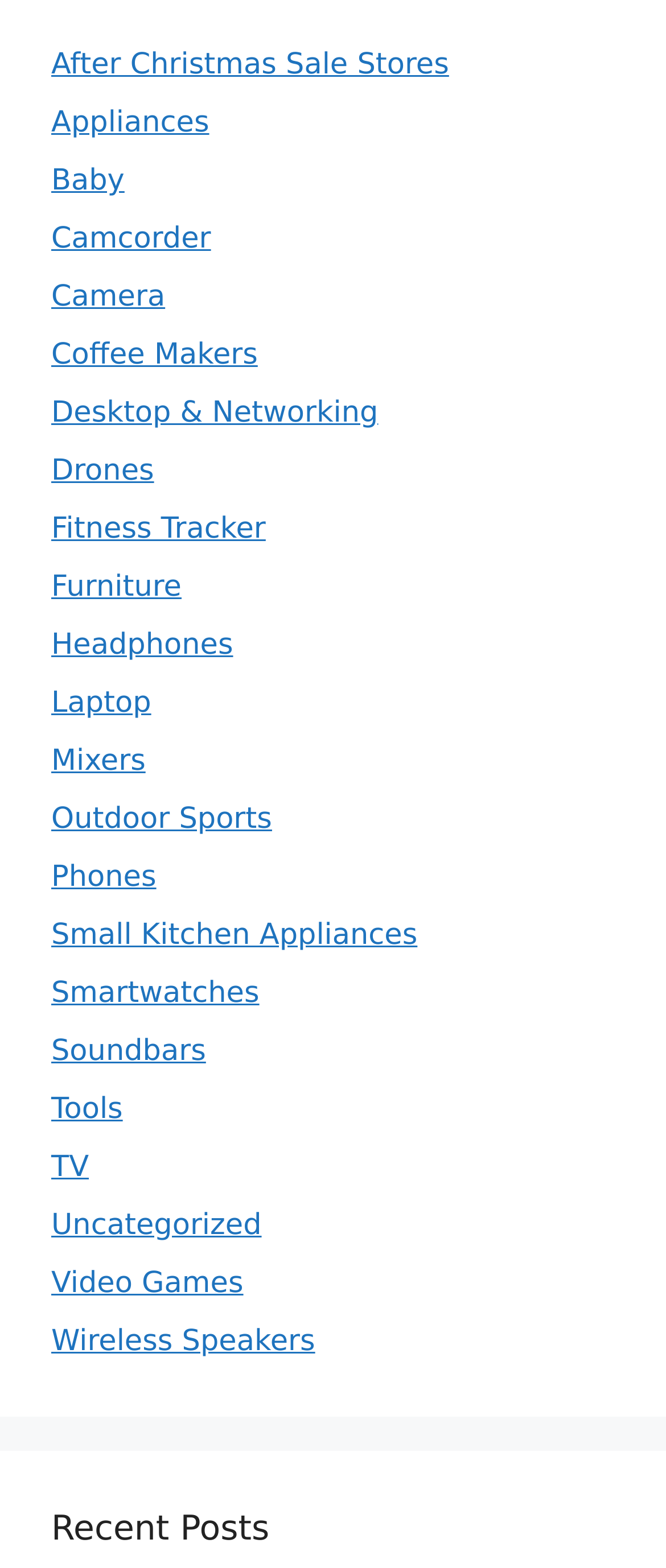Please respond in a single word or phrase: 
Is there a category for laptops?

Yes